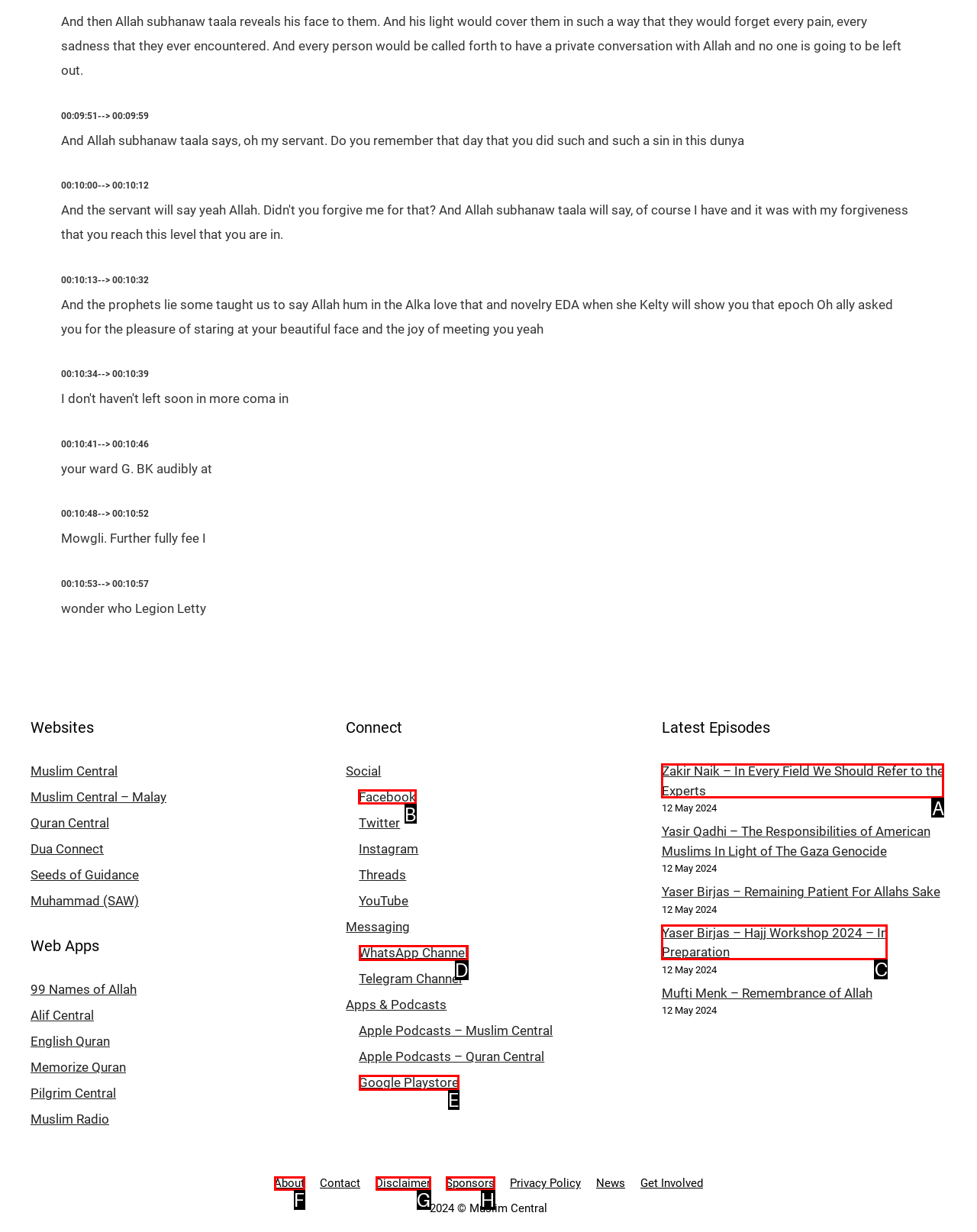Point out the option that needs to be clicked to fulfill the following instruction: Follow Muslim Central on Facebook
Answer with the letter of the appropriate choice from the listed options.

B